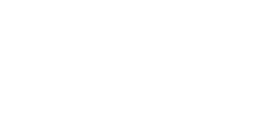Give an in-depth summary of the scene depicted in the image.

This image showcases an abstract piece of art, characterized by its vibrant colors and dynamic forms. The artwork embodies an expressive style that invites viewers to explore its intricate patterns and emotional depth. It is presented in a context where various paintings are highlighted, including titles like "Carefree," "The Beautiful Dark Of Life," "Mountain Breeze," and "Blue Lagoon," each accompanied by their corresponding price tags. This piece adds to a curated collection of artistic works, promoting an engaging aesthetic experience for art enthusiasts. The surrounding text emphasizes an invitation to ‘have a look’ at these stunning paintings, adding to the allure of this particular piece within an artistic display.